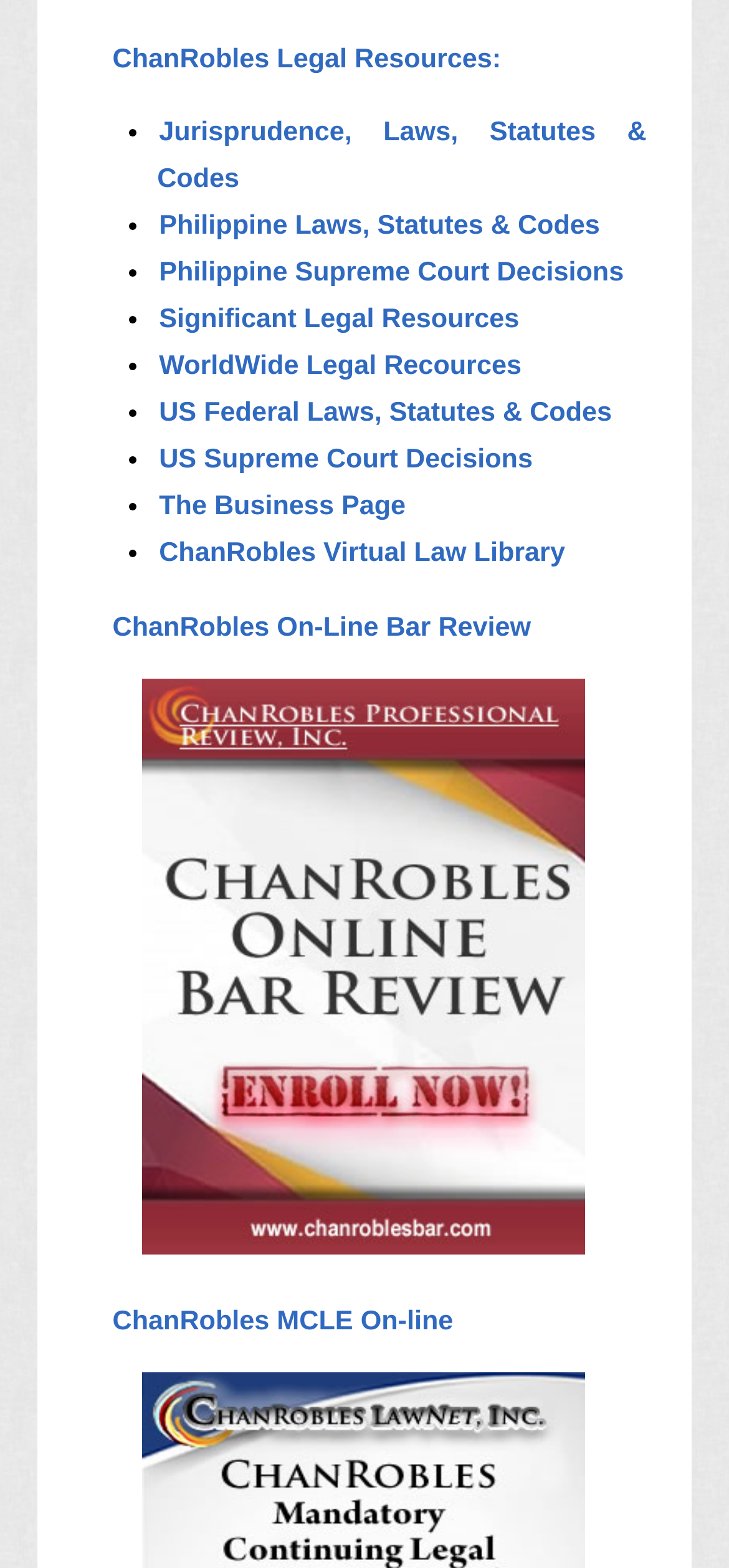Kindly determine the bounding box coordinates for the area that needs to be clicked to execute this instruction: "Explore ChanRobles Virtual Law Library".

[0.216, 0.344, 0.778, 0.363]